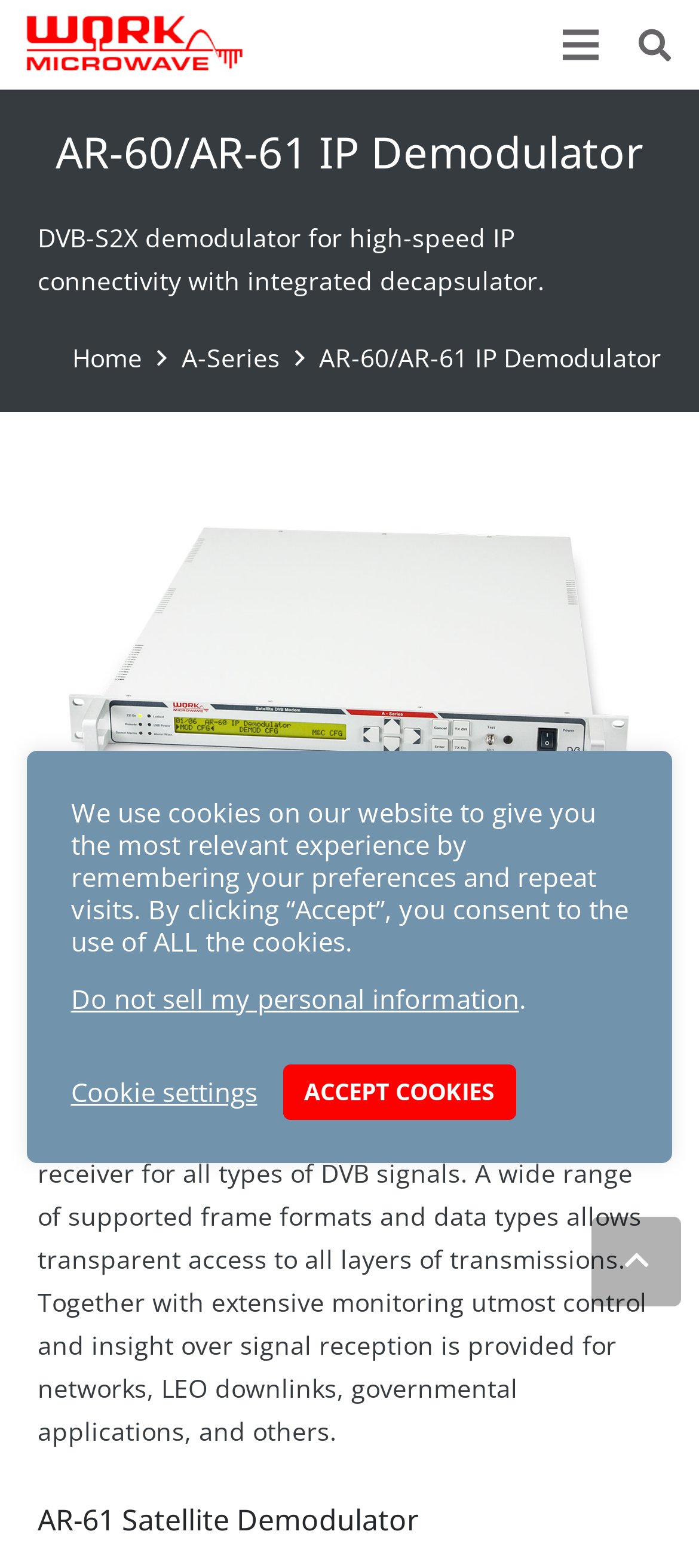For the element described, predict the bounding box coordinates as (top-left x, top-left y, bottom-right x, bottom-right y). All values should be between 0 and 1. Element description: aria-label="Ar_60_ip_demodulator"

[0.054, 0.287, 0.946, 0.546]